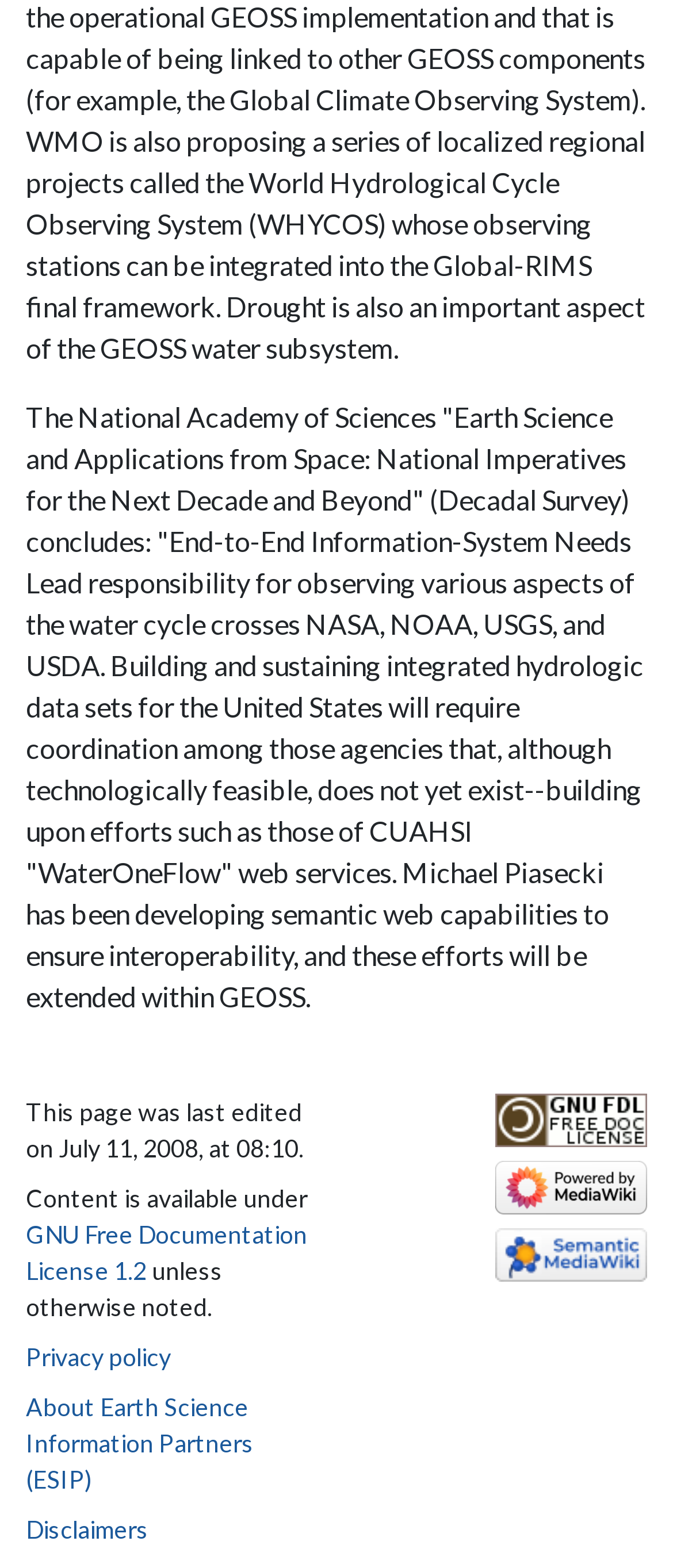What is the name of the decadal survey mentioned?
Kindly answer the question with as much detail as you can.

The question is asking about the name of the decadal survey mentioned in the webpage. By reading the StaticText element with ID 228, we can find the answer, which is 'Earth Science and Applications from Space: National Imperatives for the Next Decade and Beyond'.